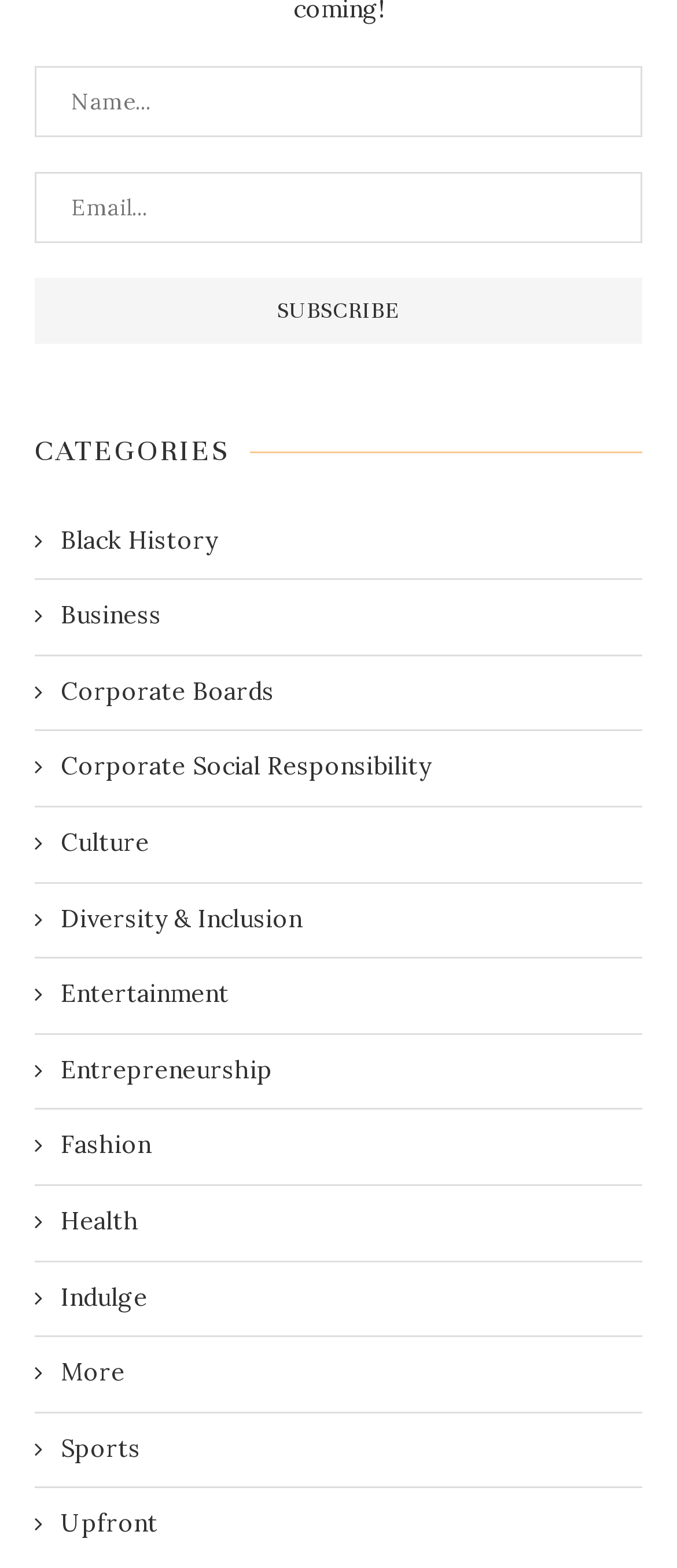Carefully observe the image and respond to the question with a detailed answer:
How many categories are available?

I counted the number of links under the 'CATEGORIES' heading, and there are 17 links, each representing a category.